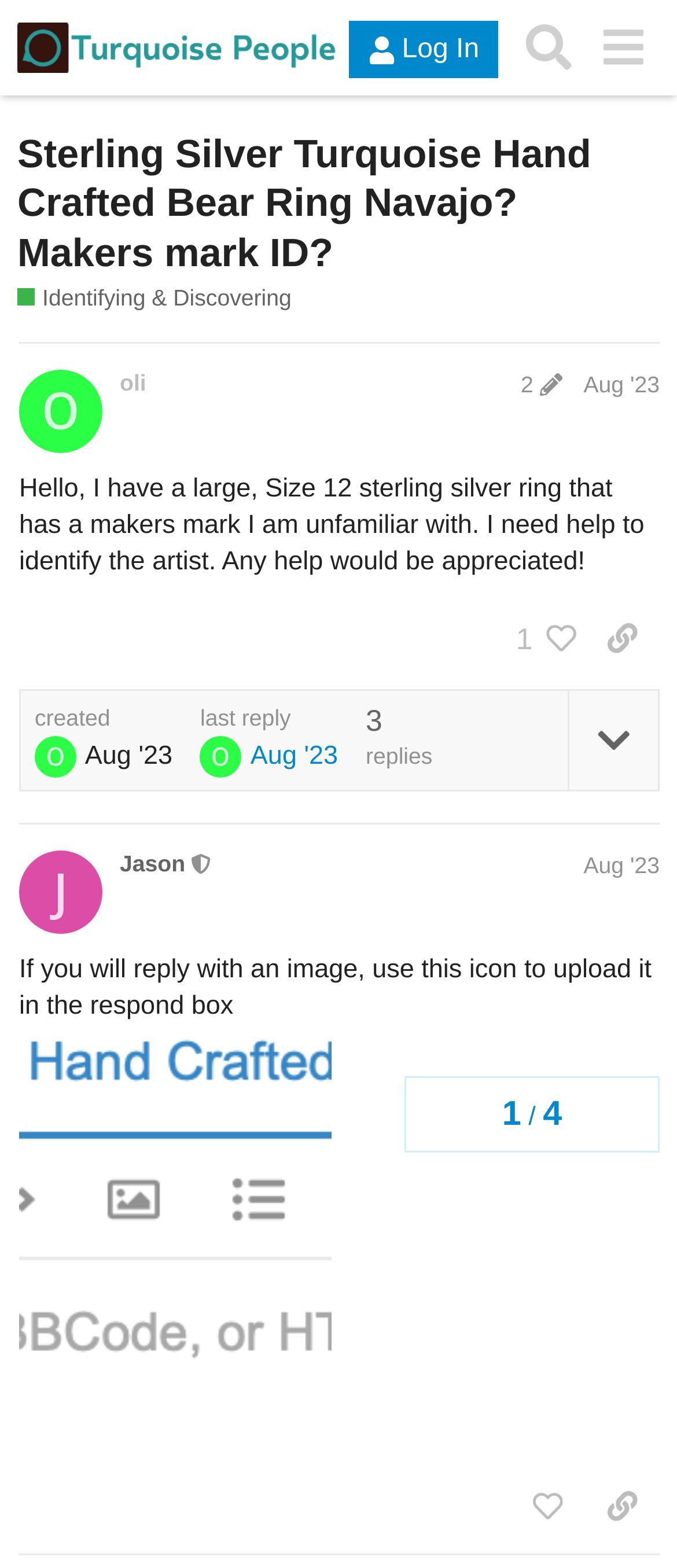Please determine the heading text of this webpage.

Sterling Silver Turquoise Hand Crafted Bear Ring Navajo? Makers mark ID?